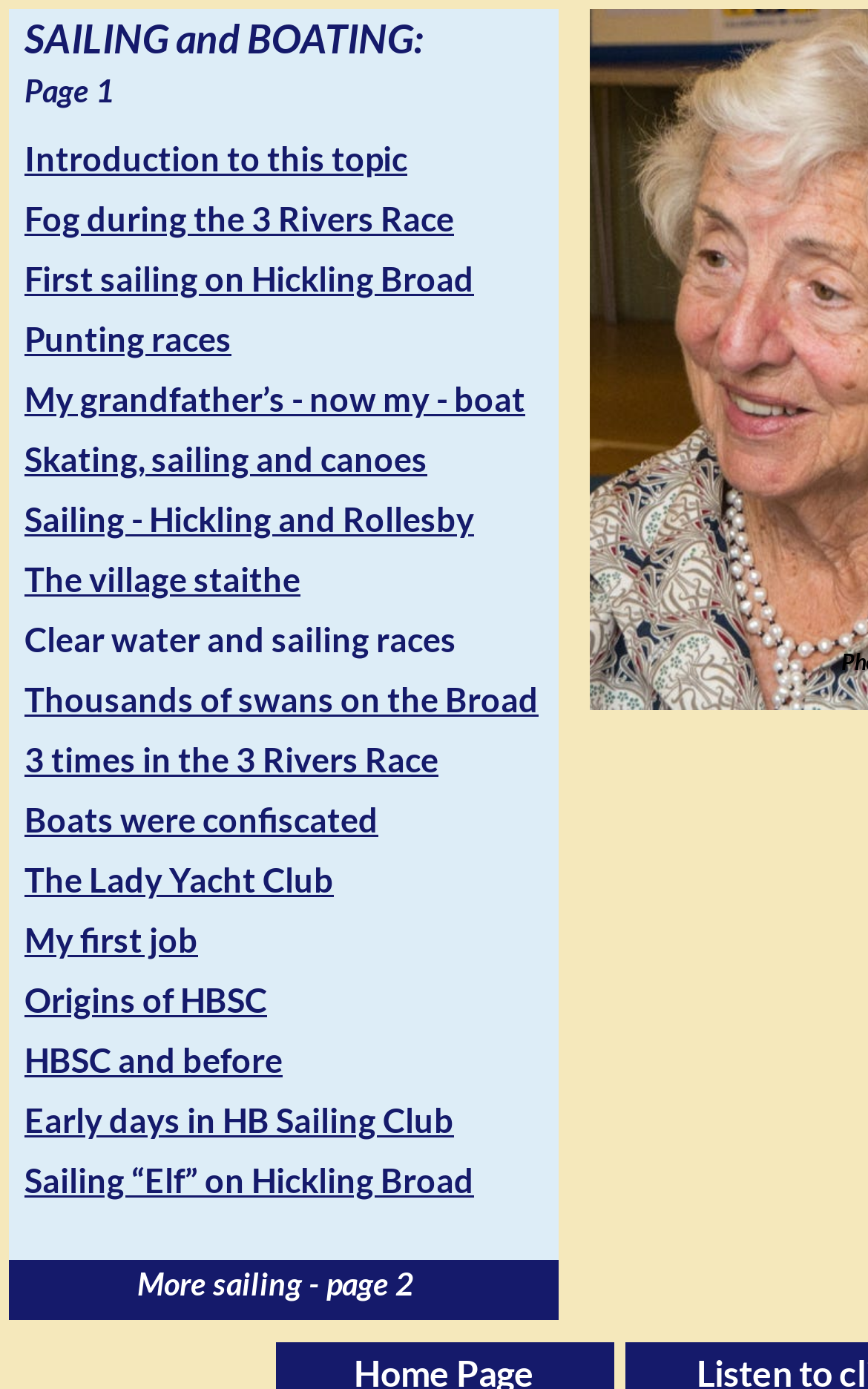Give an extensive and precise description of the webpage.

The webpage is about sailing and boating, with a focus on personal experiences and stories. At the top, there is a link to "More sailing - page 2", which suggests that this is part of a larger collection of sailing-related content.

Below the link, there is a heading that reads "SAILING and BOATING:", followed by a subheading "Page 1". This indicates that the content on this page is organized into sections or pages.

The main content of the page is a list of links, each with a descriptive title. These links appear to be stories or articles about various sailing-related topics, such as "Introduction to this topic", "Fog during the 3 Rivers Race", and "My grandfather’s - now my - boat". There are 14 links in total, each with a unique title and positioned in a vertical list.

The links are grouped together in a narrow column, taking up the left side of the page. The text is densely packed, with each link positioned closely below the previous one. The column of links stretches from the top of the page to the bottom, with the last link being "Sailing “Elf” on Hickling Broad".

There are also two static text elements on the page, one above the list of links and one in the middle of the list. The first text element reads "SAILING and BOATING:", and the second reads "Clear water and sailing races". These text elements provide additional context and break up the list of links.

Overall, the webpage appears to be a collection of personal stories and experiences related to sailing and boating, organized into a list of links with descriptive titles.